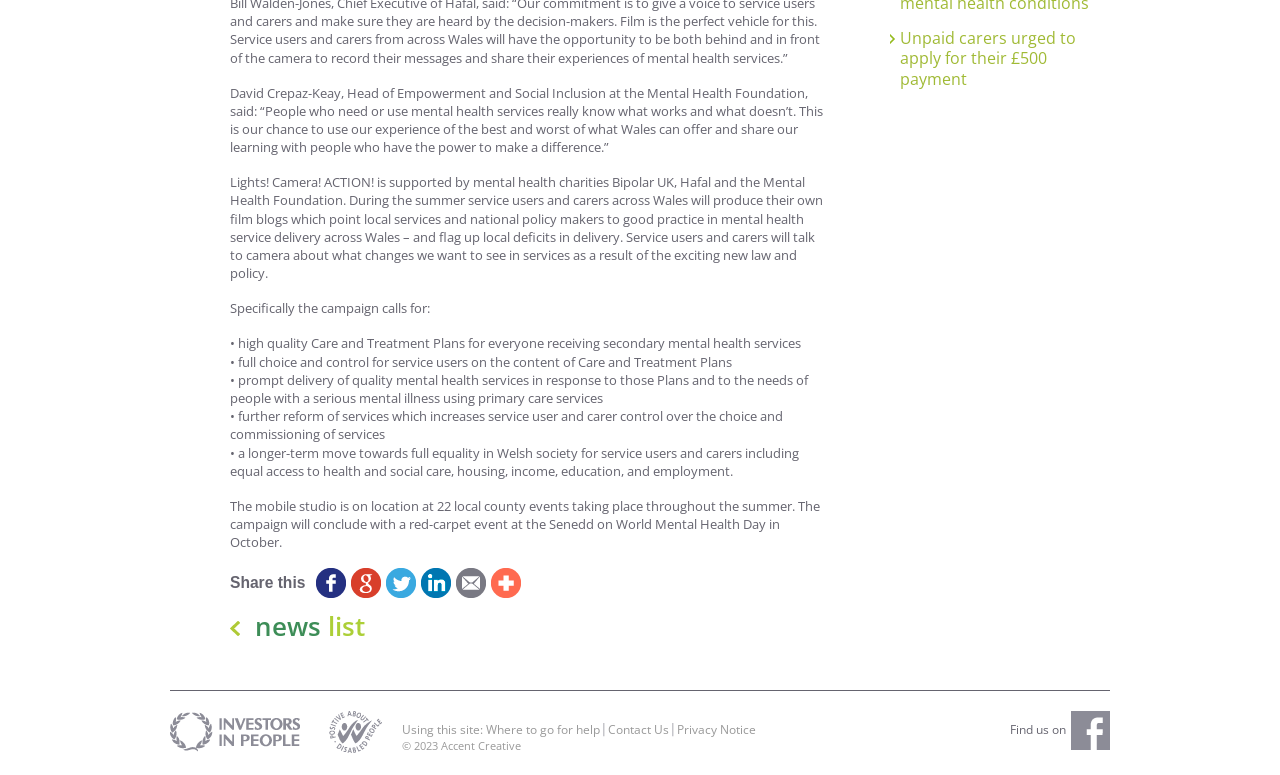Predict the bounding box of the UI element that fits this description: "Privacy Notice".

[0.529, 0.93, 0.595, 0.951]